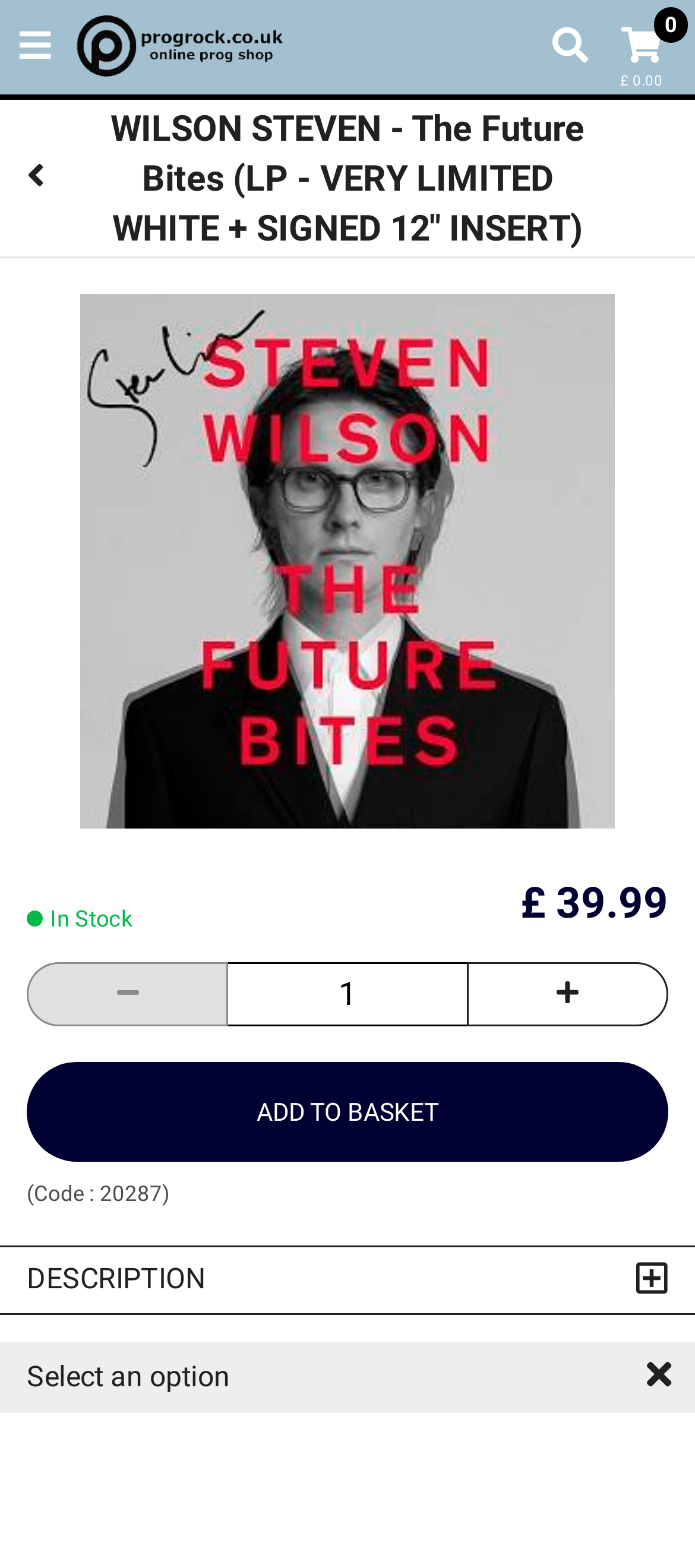Locate the bounding box of the UI element with the following description: "parent_node: Select an option".

[0.897, 0.856, 1.0, 0.901]